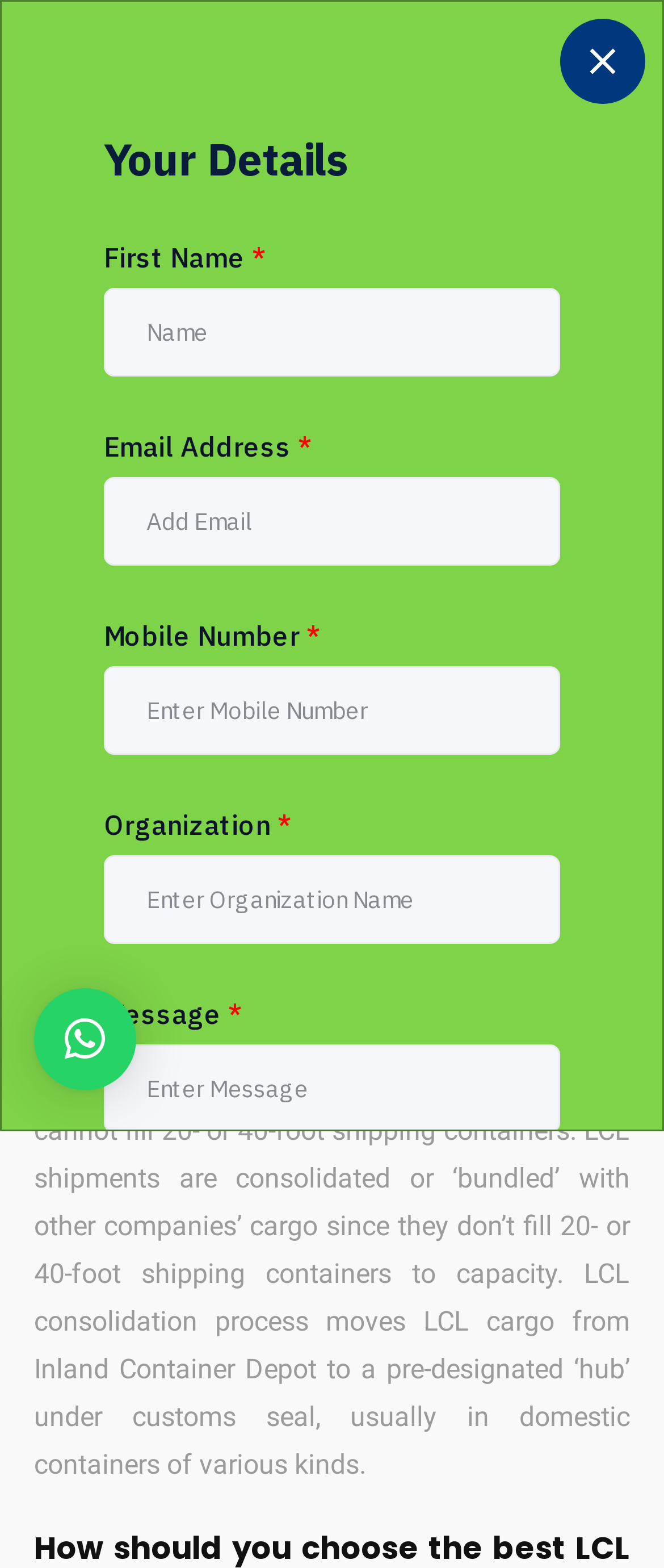Refer to the screenshot and answer the following question in detail:
What is the purpose of the consolidation process?

According to the webpage, the LCL consolidation process moves LCL cargo from Inland Container Depot to a pre-designated 'hub' under customs seal, usually in domestic containers of various kinds.